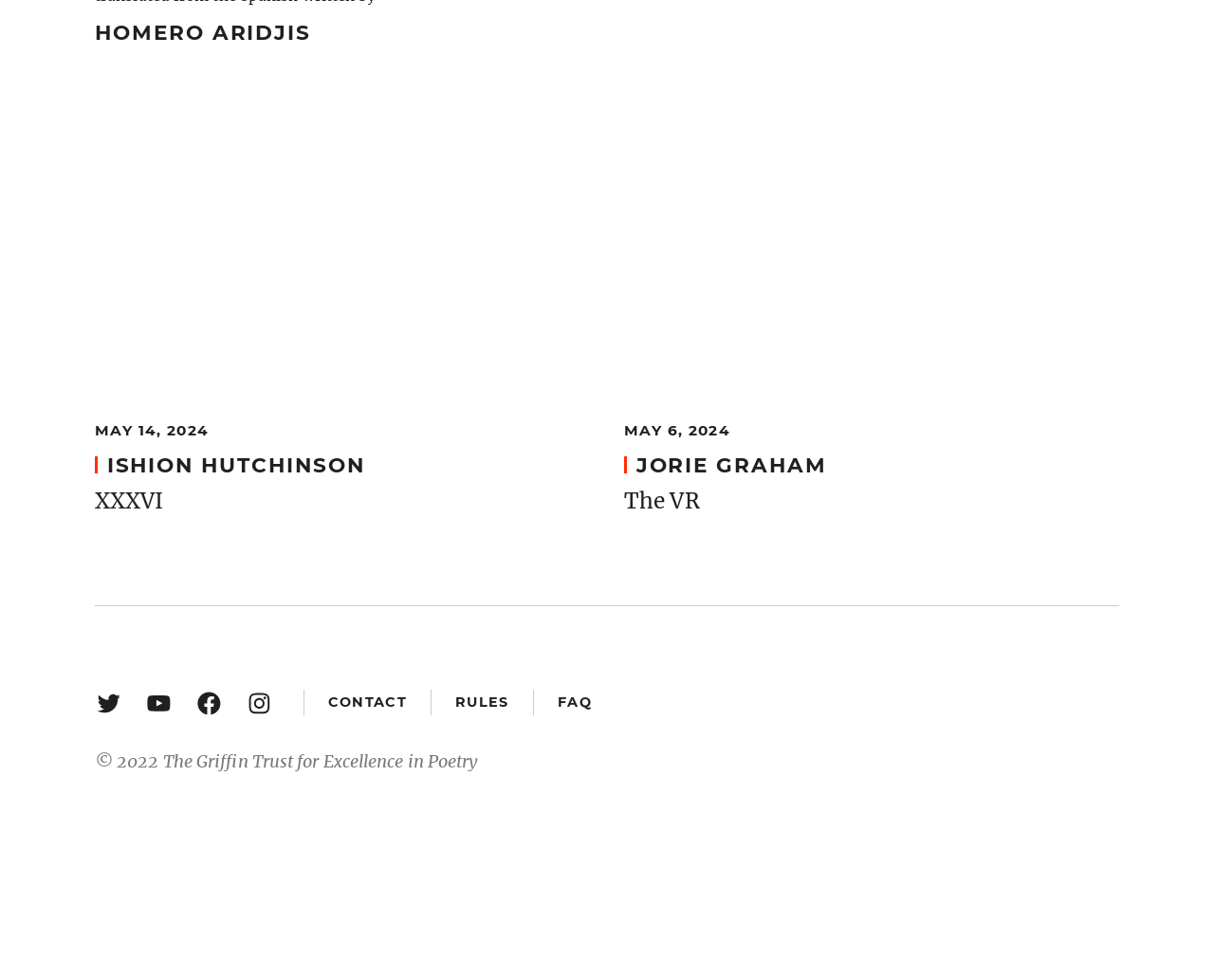Determine the bounding box coordinates for the element that should be clicked to follow this instruction: "visit Twitter page". The coordinates should be given as four float numbers between 0 and 1, in the format [left, top, right, bottom].

[0.078, 0.734, 0.101, 0.762]